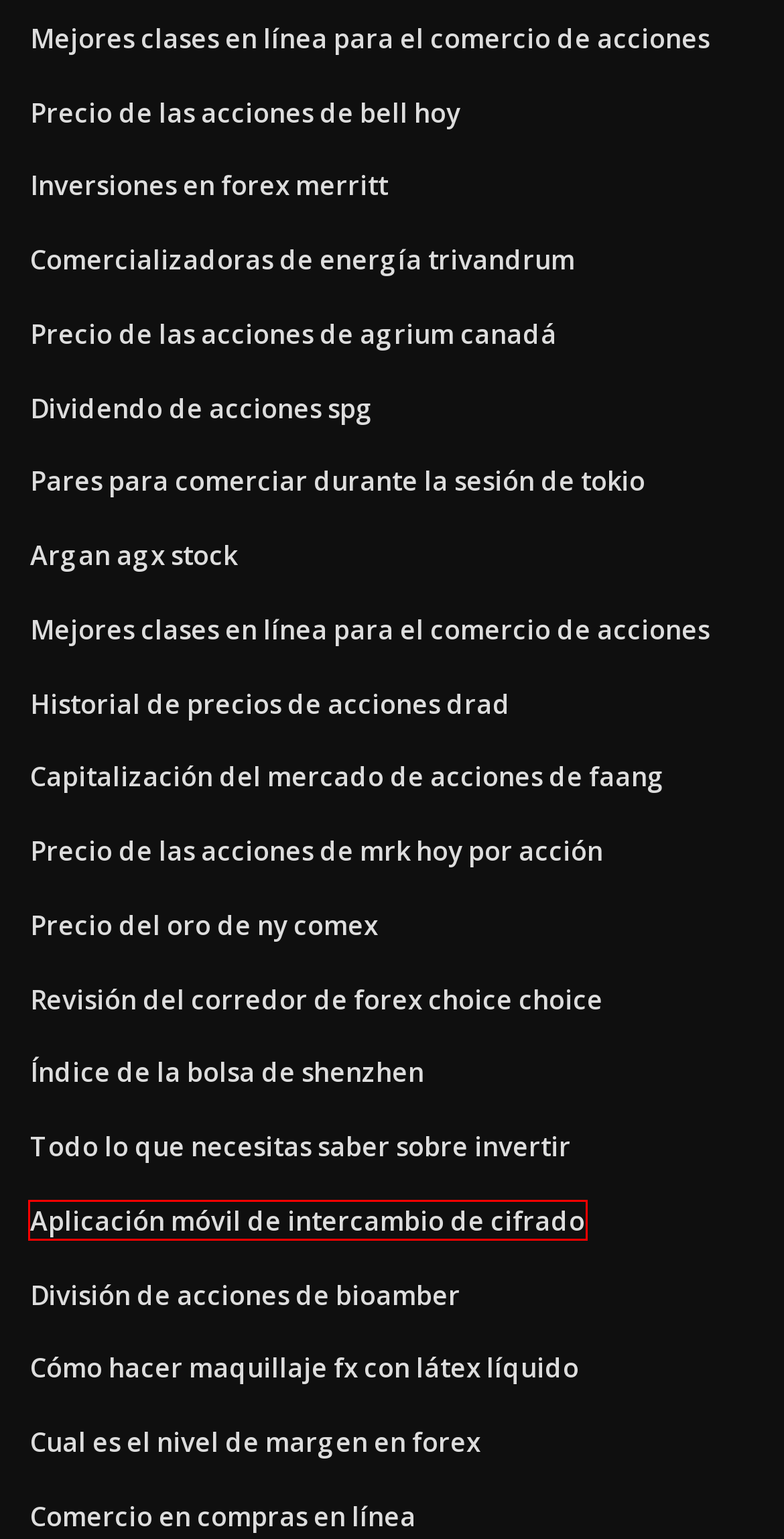Provided is a screenshot of a webpage with a red bounding box around an element. Select the most accurate webpage description for the page that appears after clicking the highlighted element. Here are the candidates:
A. Télécharger ccleaner pro gratuit apk
B. Love never dies torrent download
C. Android 4.1 freezes downloads
D. Intel 9560 driver download
E. How to download mods in minecraft 1.13
F. Petrel software download torrent
G. Telecharger logiciel de correction orthographe et grammaire gratuit
H. Grand prix legends 1998 télécharger

B